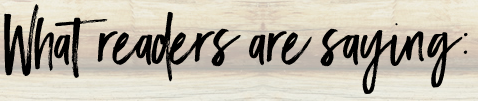Describe all the elements and aspects of the image comprehensively.

The image features a stylish title that reads "What readers are saying:" in a flowing, handwritten font. This section highlights reader feedback and testimonials about a book, setting the stage for sharing personal reviews and opinions. The warm, inviting aesthetic creates an atmosphere that encourages potential readers to engage with the narratives and experiences shared by others, emphasizing the impact of the book on its audience.